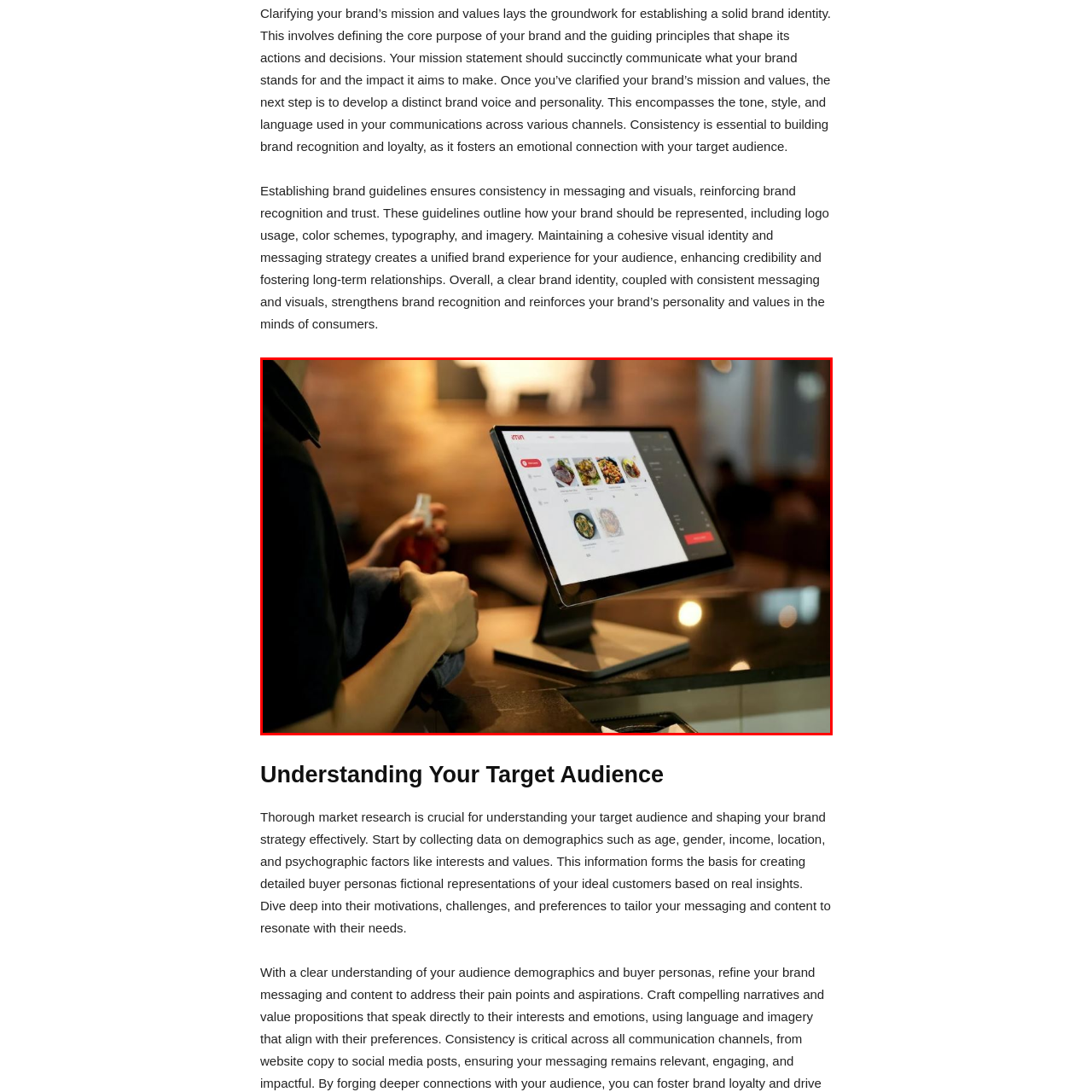Look closely at the zone within the orange frame and give a detailed answer to the following question, grounding your response on the visual details: 
What is the atmosphere of the restaurant?

The background of the image hints at a warm and inviting restaurant atmosphere, which is likely aimed at encouraging relaxed dining and seamless service, as mentioned in the caption.